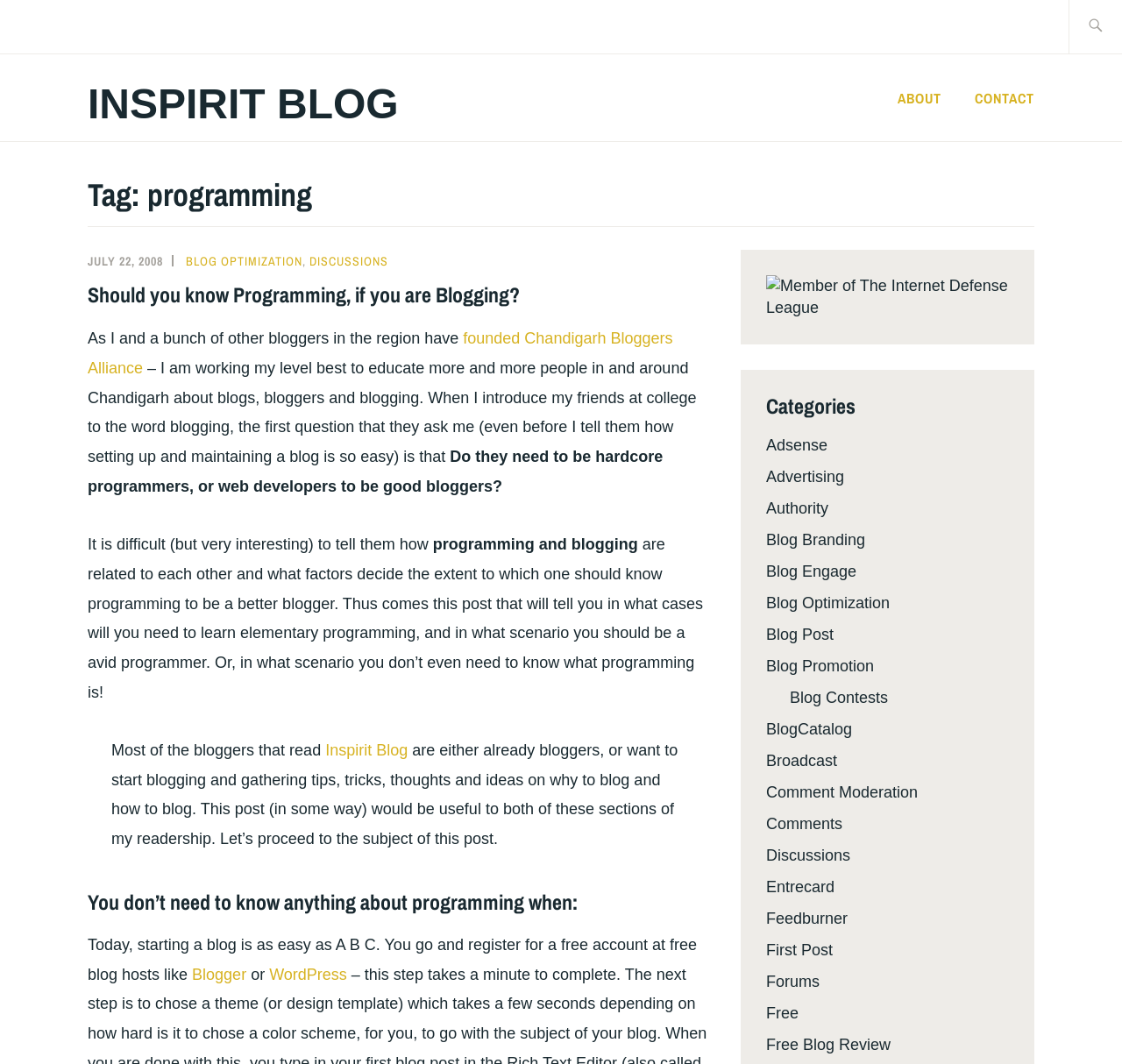Please specify the bounding box coordinates of the clickable region to carry out the following instruction: "go to 'Natural Horsemanship?' page". The coordinates should be four float numbers between 0 and 1, in the format [left, top, right, bottom].

None